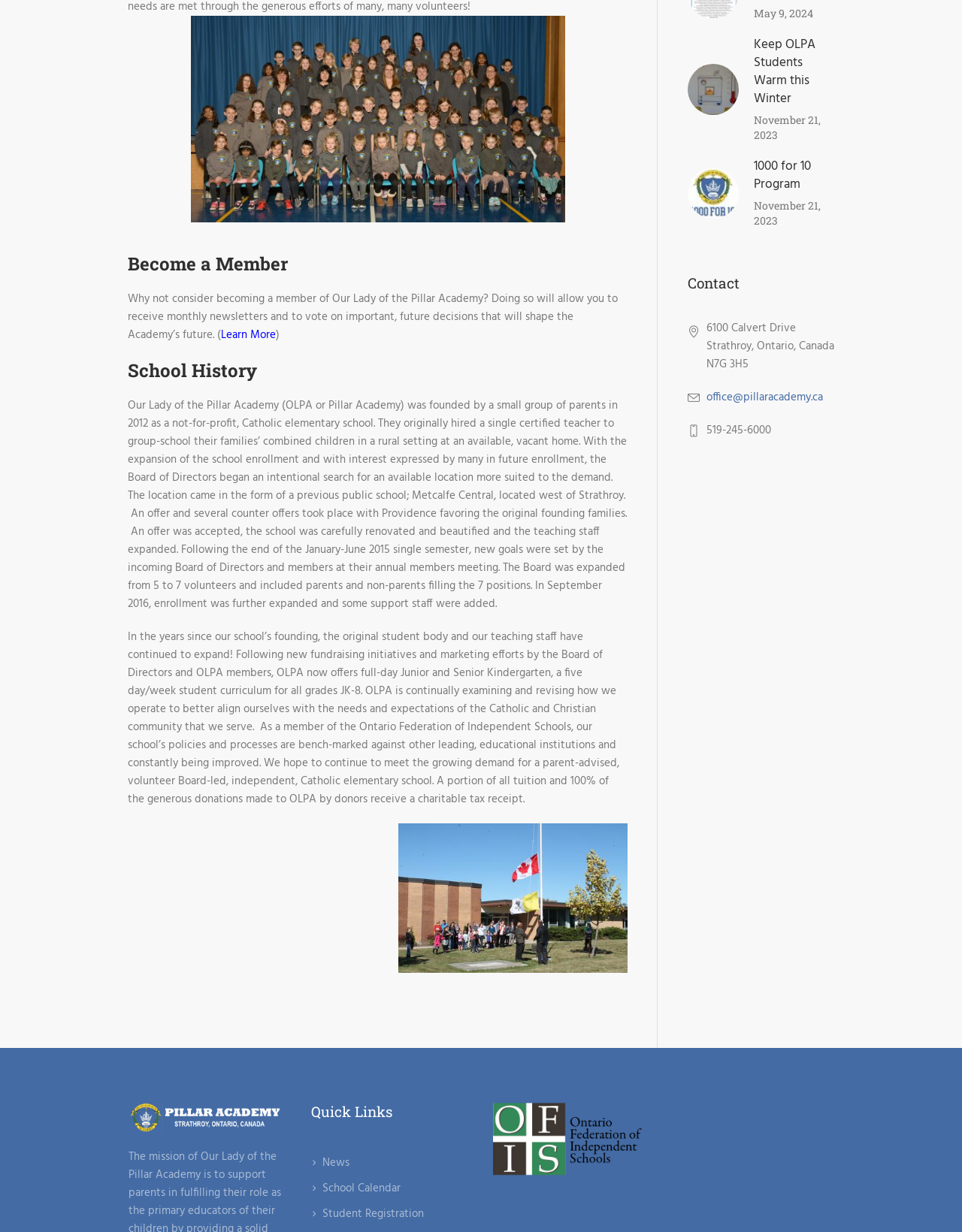Specify the bounding box coordinates (top-left x, top-left y, bottom-right x, bottom-right y) of the UI element in the screenshot that matches this description: title="1000 for 10 Program"

[0.715, 0.149, 0.768, 0.164]